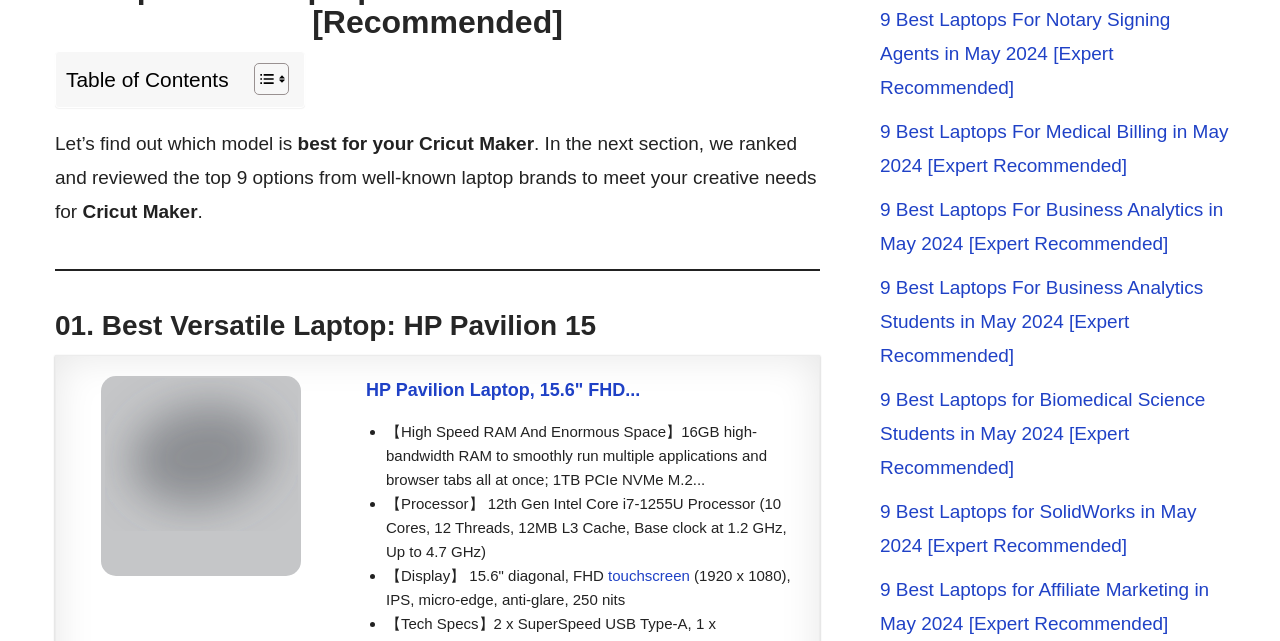Answer the following query with a single word or phrase:
How many links are there in the table of contents?

6